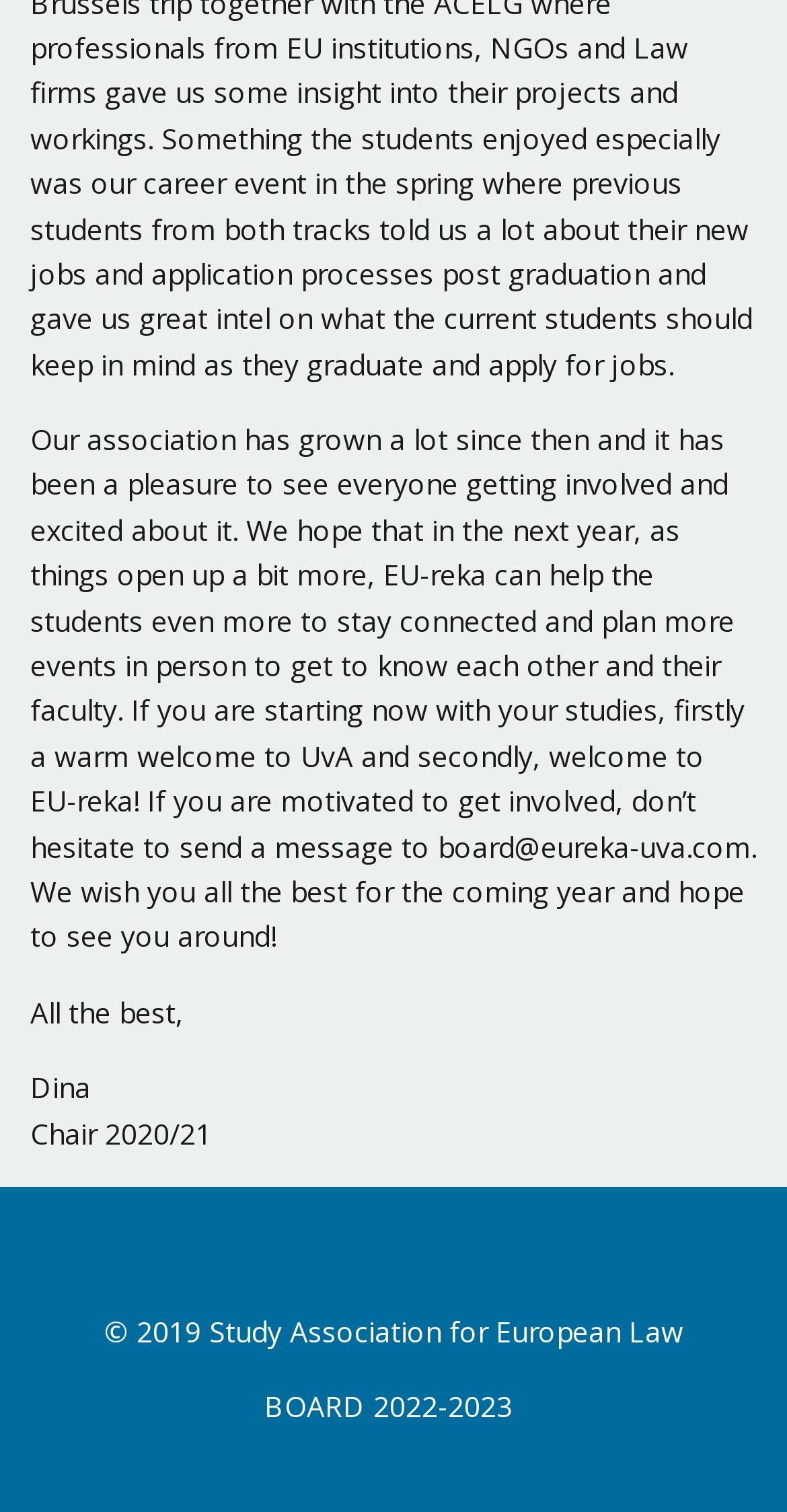Examine the image carefully and respond to the question with a detailed answer: 
What is the year mentioned in the copyright information?

The webpage contains a copyright information at the bottom which mentions '© 2019 Study Association for European Law', therefore the year mentioned is 2019.